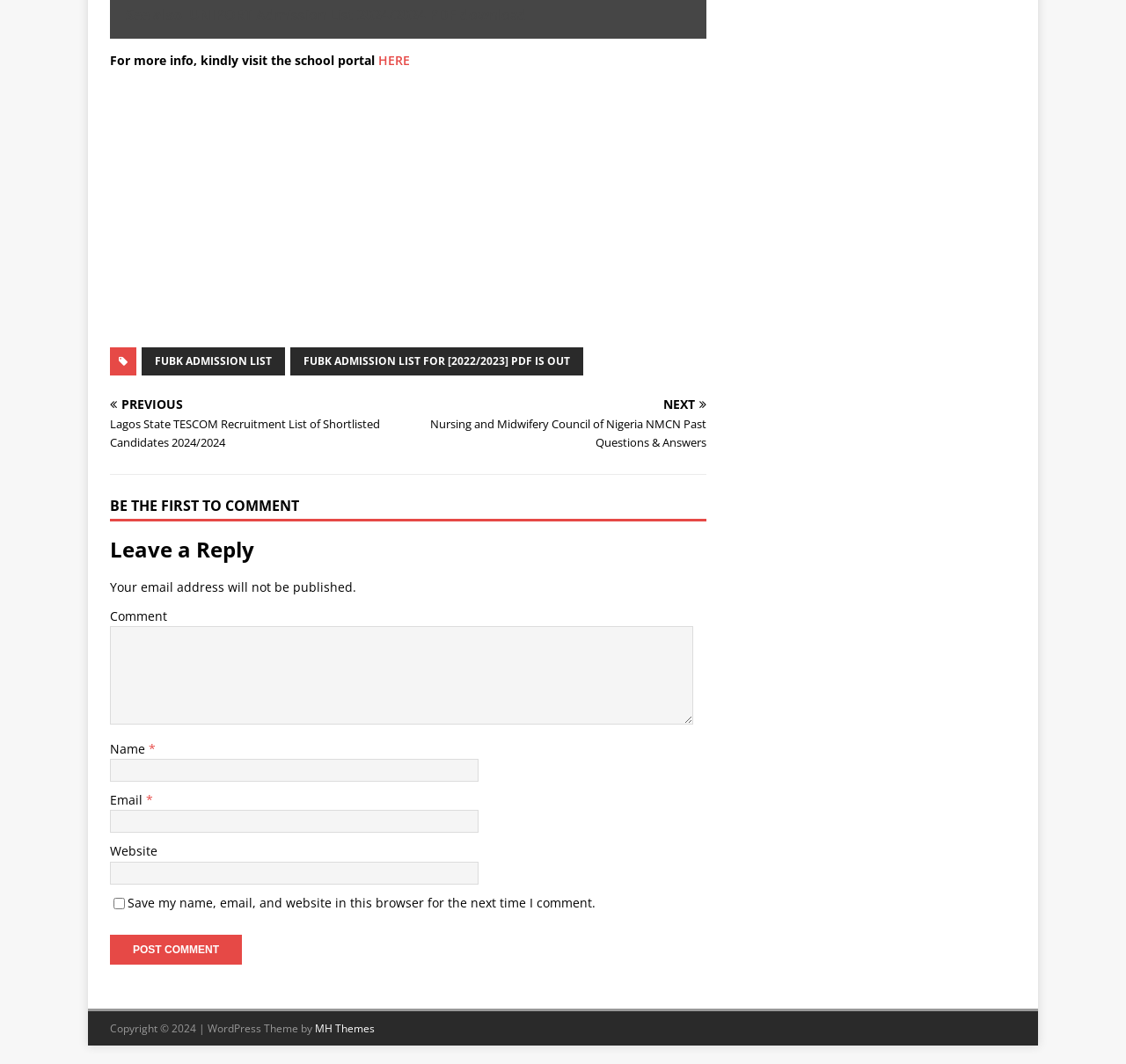Given the element description parent_node: Comment name="comment", identify the bounding box coordinates for the UI element on the webpage screenshot. The format should be (top-left x, top-left y, bottom-right x, bottom-right y), with values between 0 and 1.

[0.098, 0.589, 0.616, 0.681]